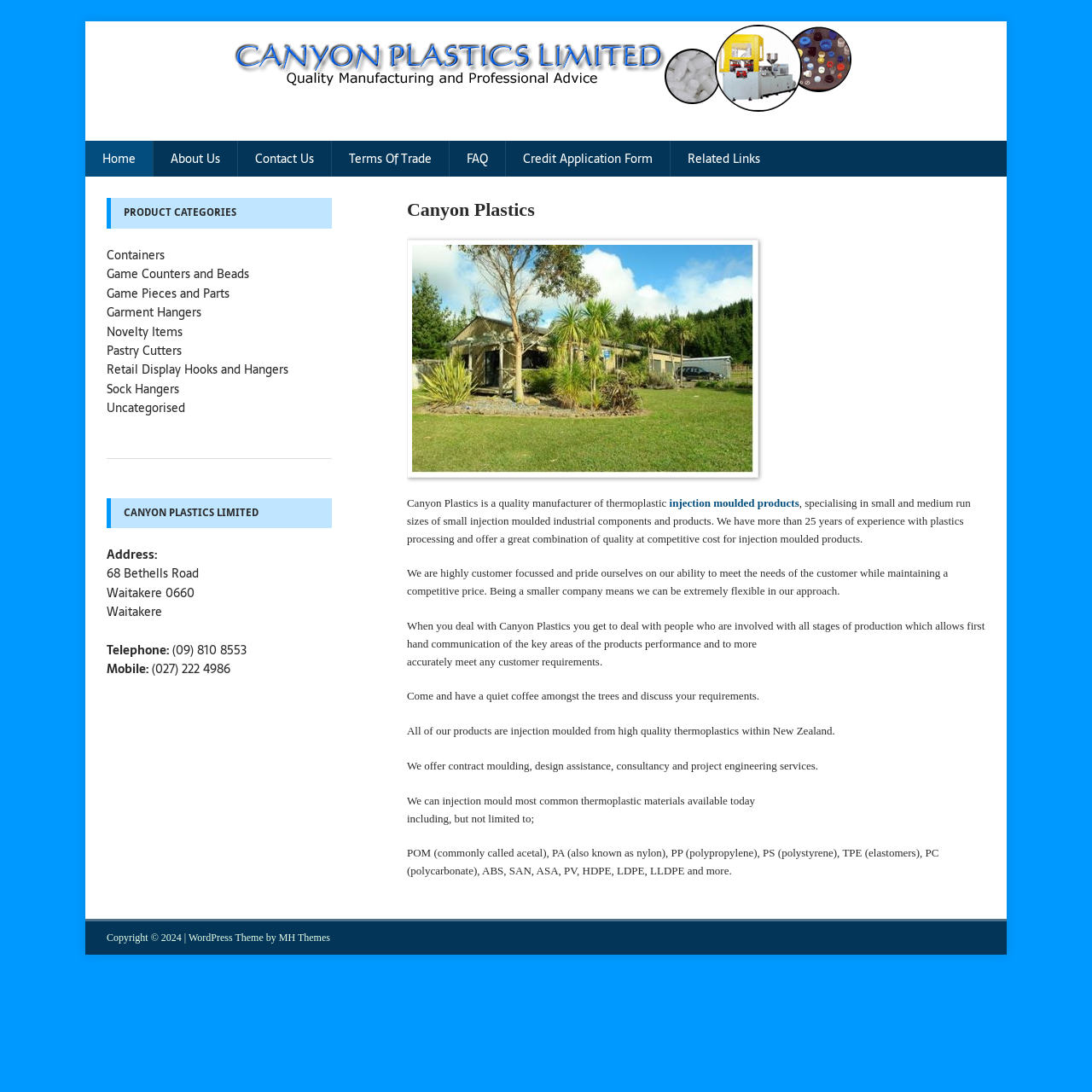Identify the bounding box coordinates for the UI element described as follows: Containers. Use the format (top-left x, top-left y, bottom-right x, bottom-right y) and ensure all values are floating point numbers between 0 and 1.

[0.098, 0.225, 0.151, 0.242]